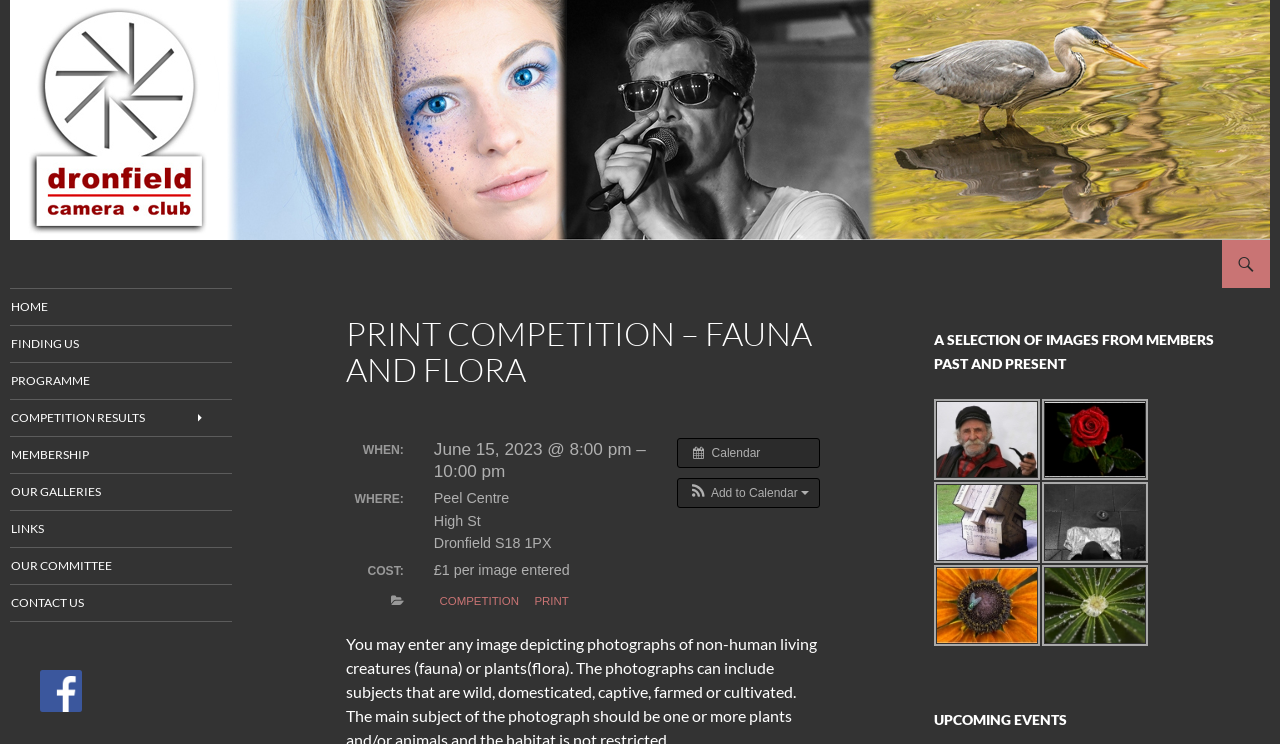What type of images can be entered in the competition?
Provide a concise answer using a single word or phrase based on the image.

Fauna